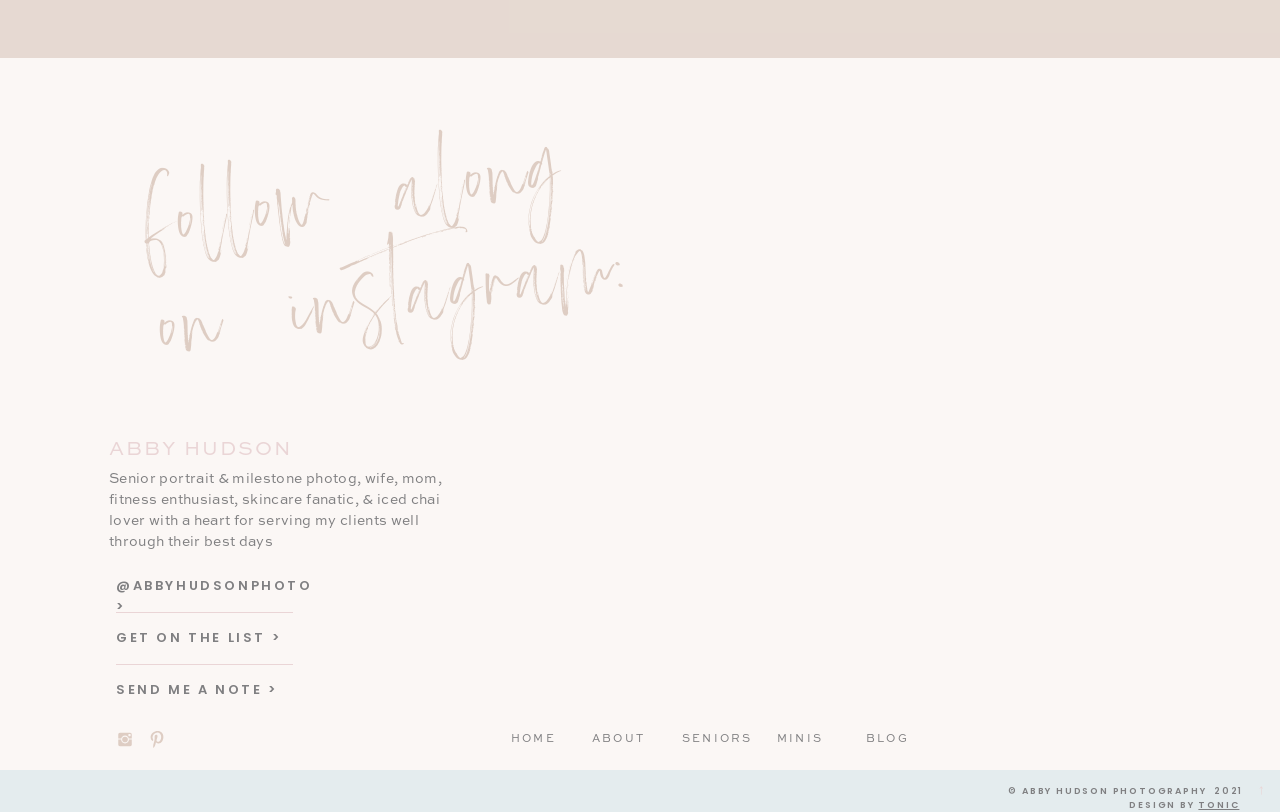Determine the bounding box for the described HTML element: "minis". Ensure the coordinates are four float numbers between 0 and 1 in the format [left, top, right, bottom].

[0.607, 0.9, 0.646, 0.929]